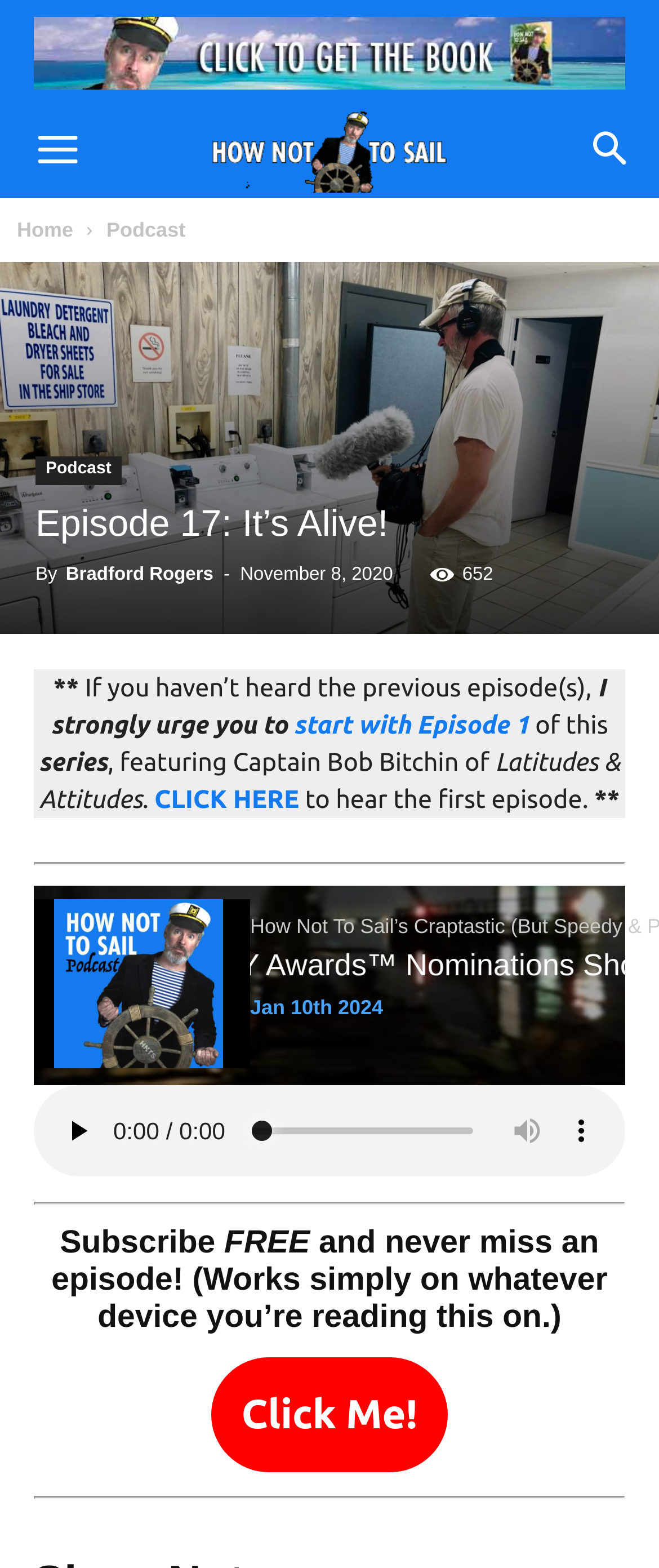Observe the image and answer the following question in detail: What is the release date of this episode?

The release date of this episode can be found in the time element with the text 'November 8, 2020' which is located in the header section of the webpage, next to the author's name.